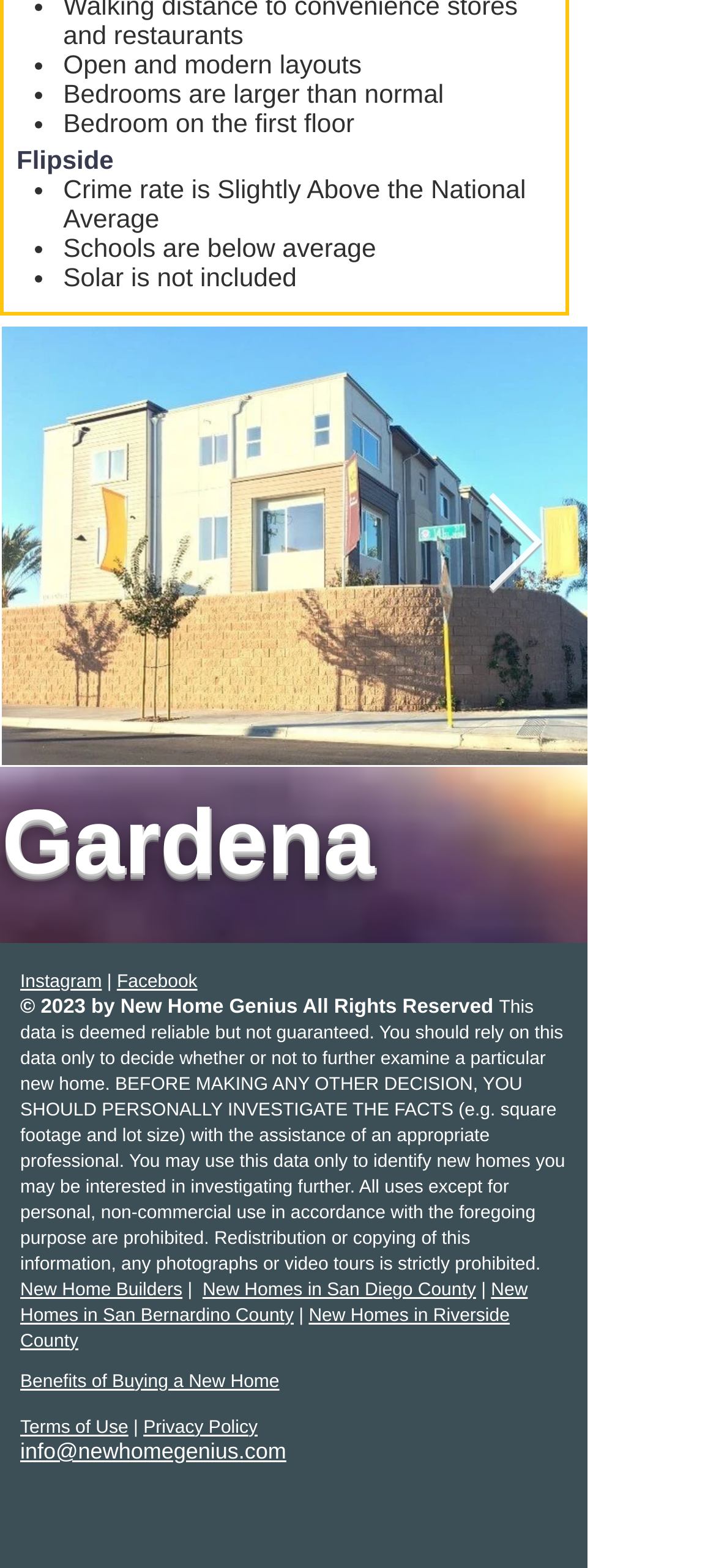Given the element description, predict the bounding box coordinates in the format (top-left x, top-left y, bottom-right x, bottom-right y), using floating point numbers between 0 and 1: Facebook

[0.163, 0.62, 0.276, 0.633]